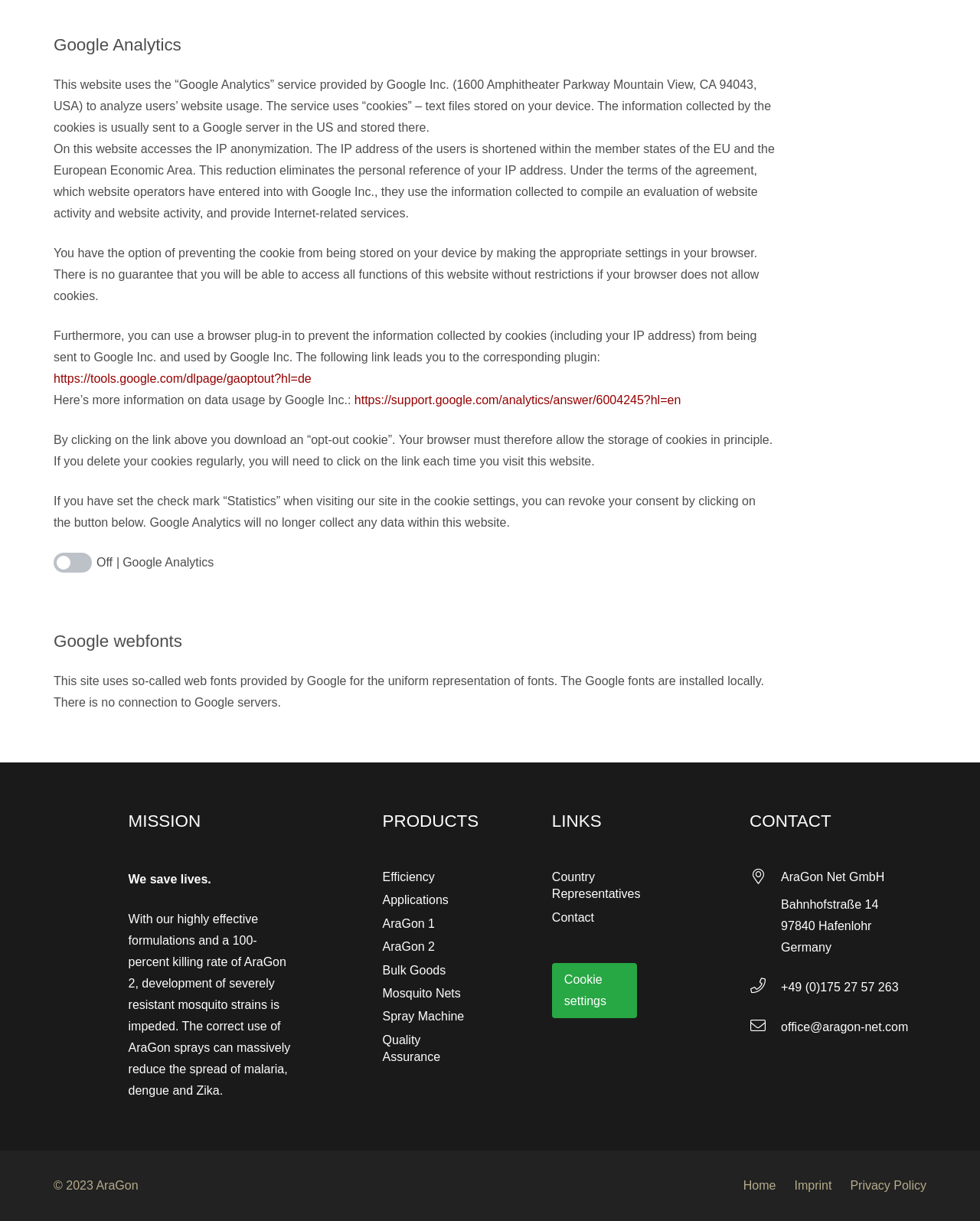Find the bounding box coordinates for the area you need to click to carry out the instruction: "Learn more about the mission". The coordinates should be four float numbers between 0 and 1, indicated as [left, top, right, bottom].

[0.131, 0.665, 0.297, 0.682]